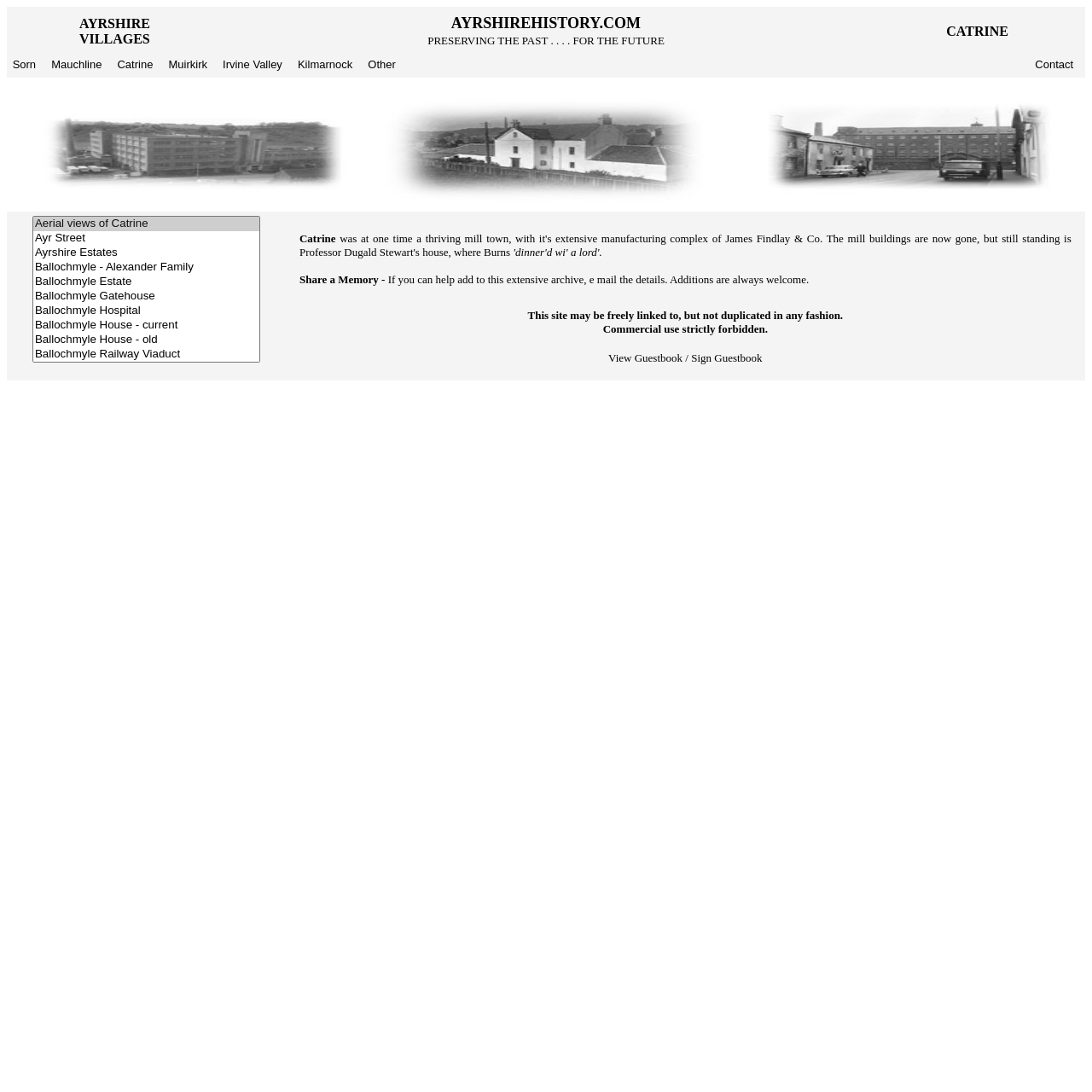Provide a brief response to the question using a single word or phrase: 
How many links are there in the second row?

9